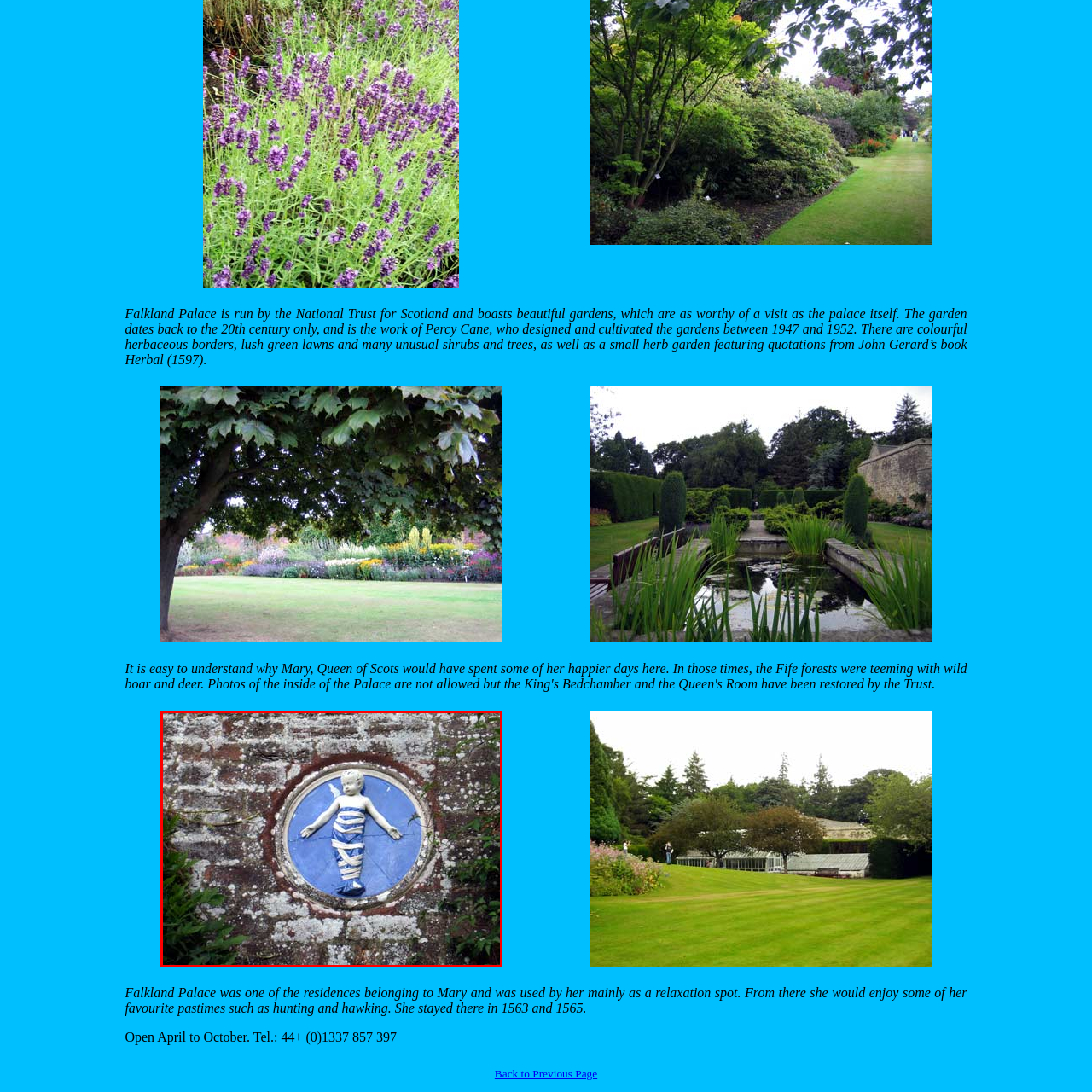What is the name of the palace?
Focus on the section of the image encased in the red bounding box and provide a detailed answer based on the visual details you find.

The question asks about the name of the palace in the image. The caption explicitly states that the image showcases a detail of a garden wall at Falkland Palace, which is a historic site associated with Mary, Queen of Scots. Therefore, the answer is Falkland Palace.